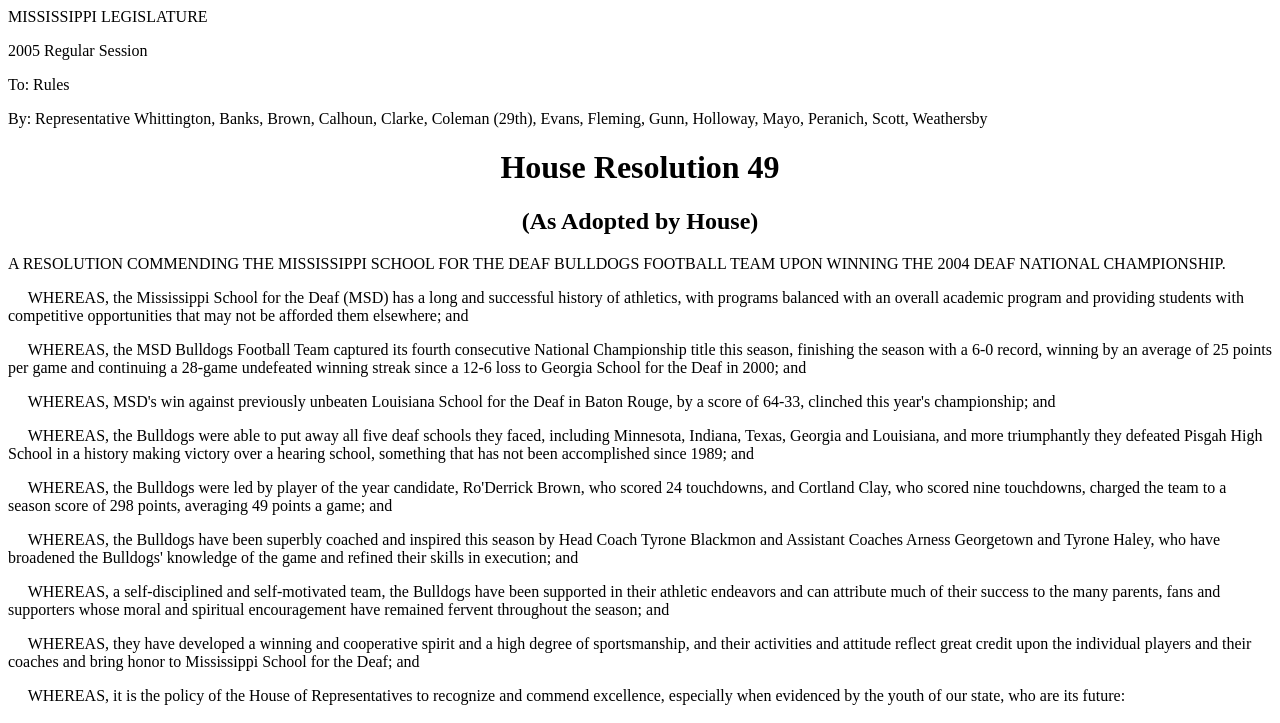What is the name of the legislature mentioned?
Based on the image, answer the question with as much detail as possible.

The answer can be found in the StaticText element with the text 'MISSISSIPPI LEGISLATURE' at the top of the webpage, which indicates the name of the legislature being referred to.